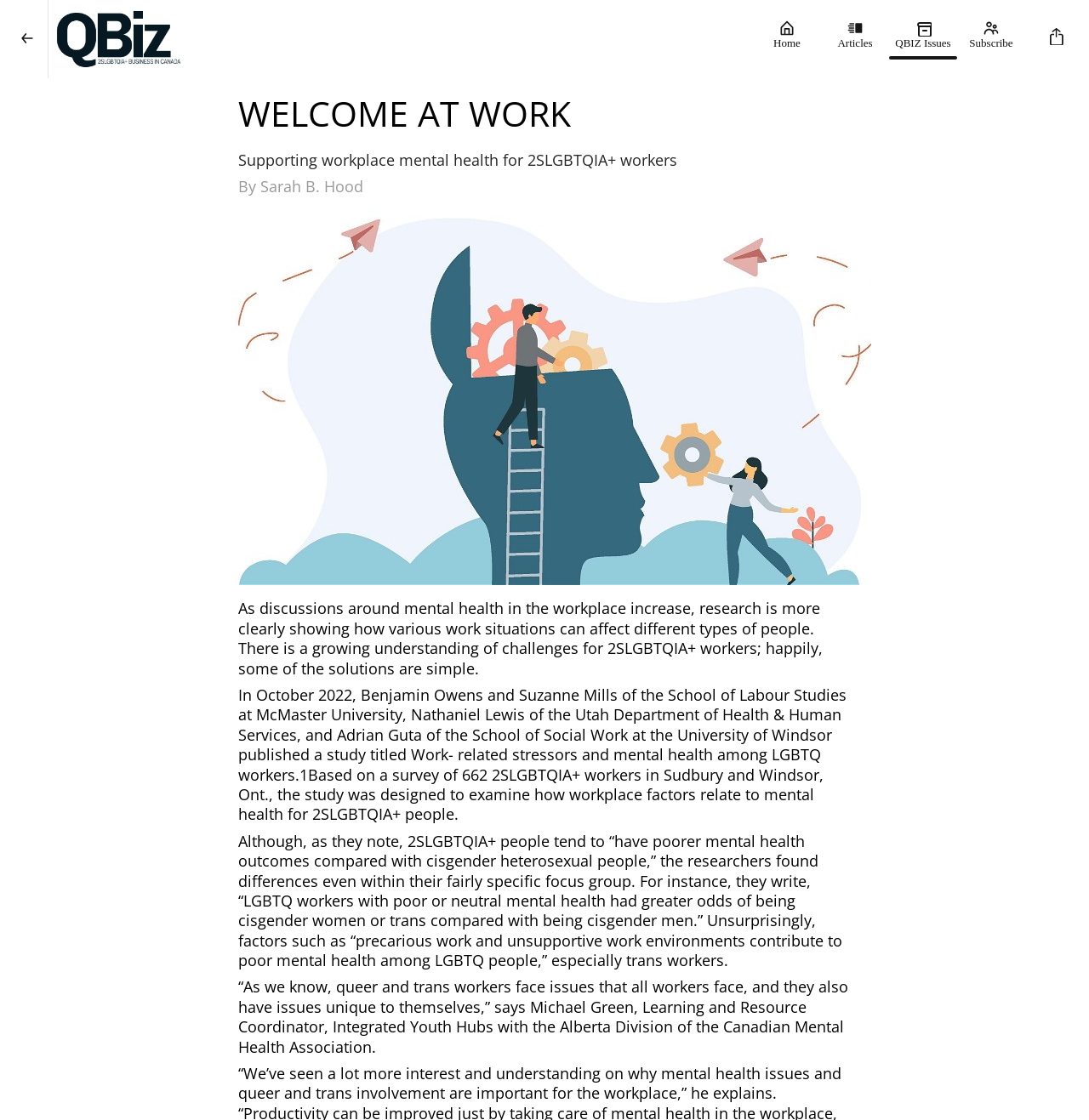Who is the author of the article?
Refer to the image and give a detailed answer to the question.

The author of the article can be determined by reading the static text 'By Sarah B. Hood' which is located below the heading 'WELCOME AT WORK'.